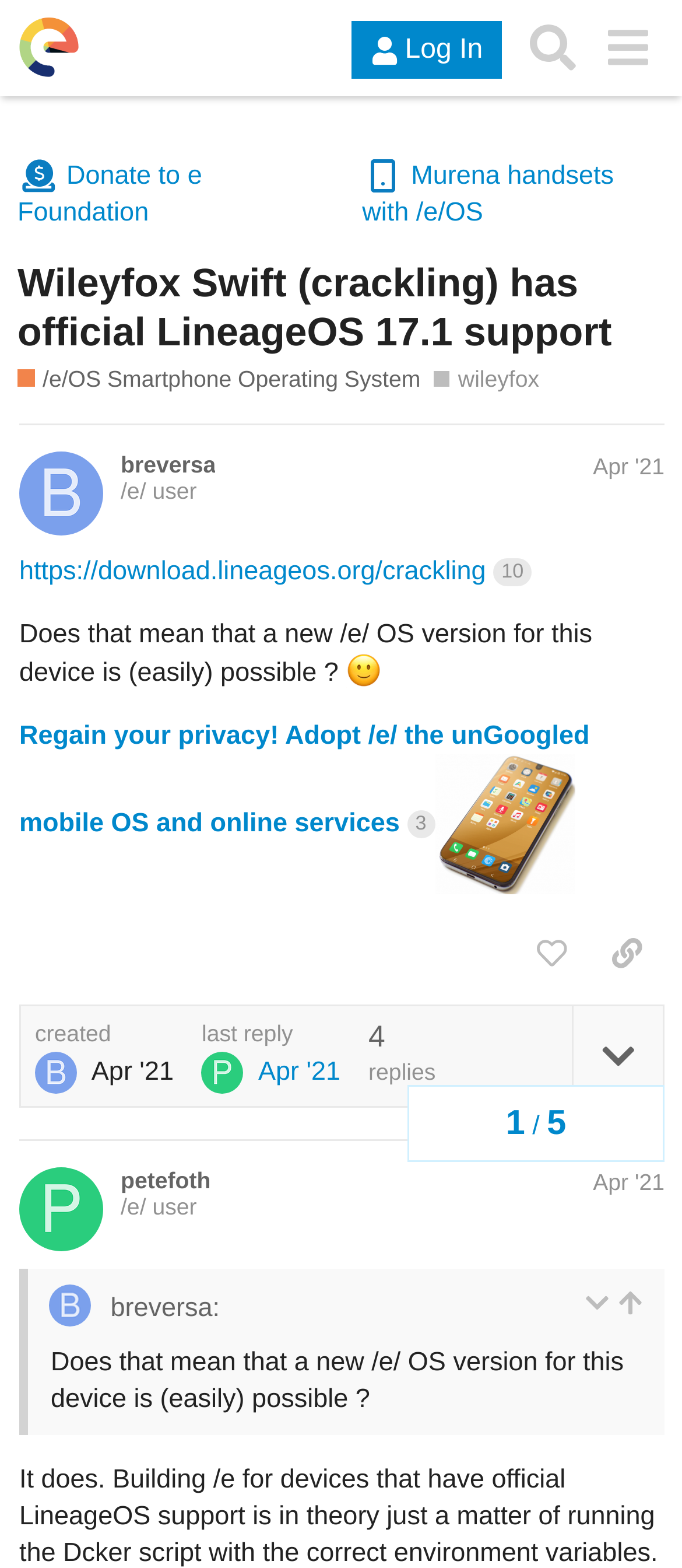Locate the bounding box of the UI element described by: "aria-label="Search" title="Search"" in the given webpage screenshot.

[0.755, 0.007, 0.865, 0.054]